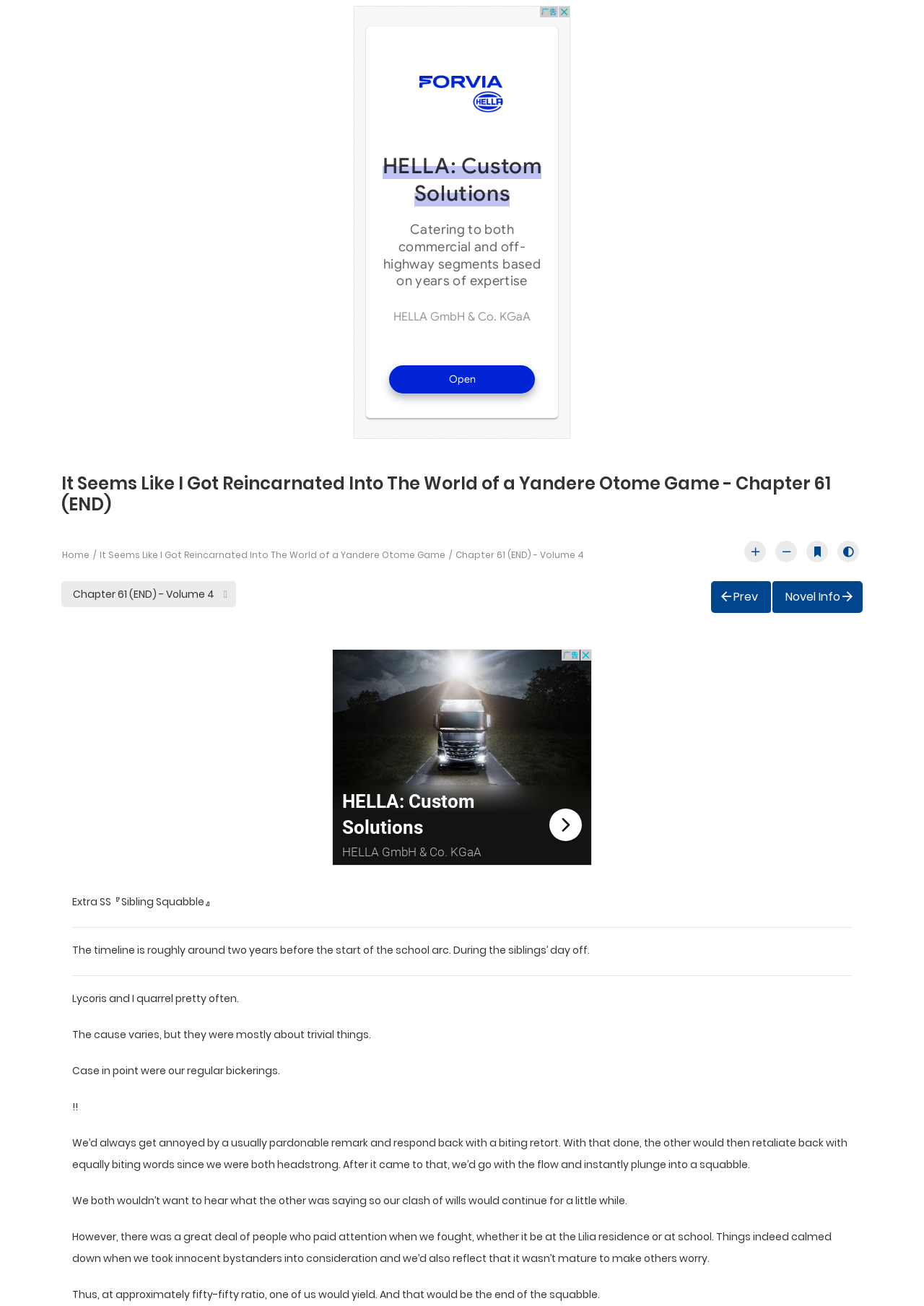How many separators are there in the webpage?
Using the image as a reference, answer with just one word or a short phrase.

2